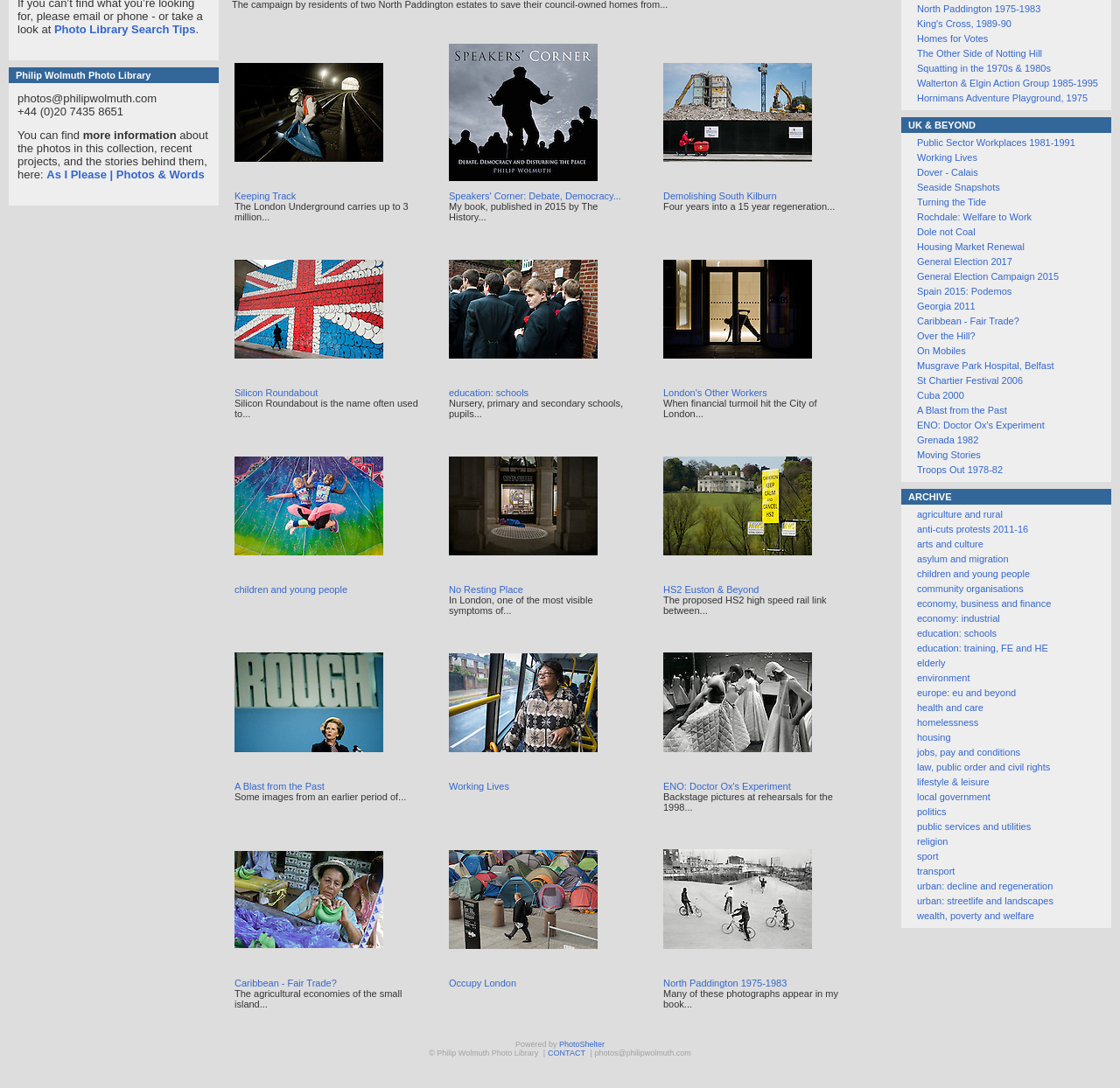Identify the bounding box of the HTML element described here: "CONTACT". Provide the coordinates as four float numbers between 0 and 1: [left, top, right, bottom].

[0.489, 0.964, 0.522, 0.972]